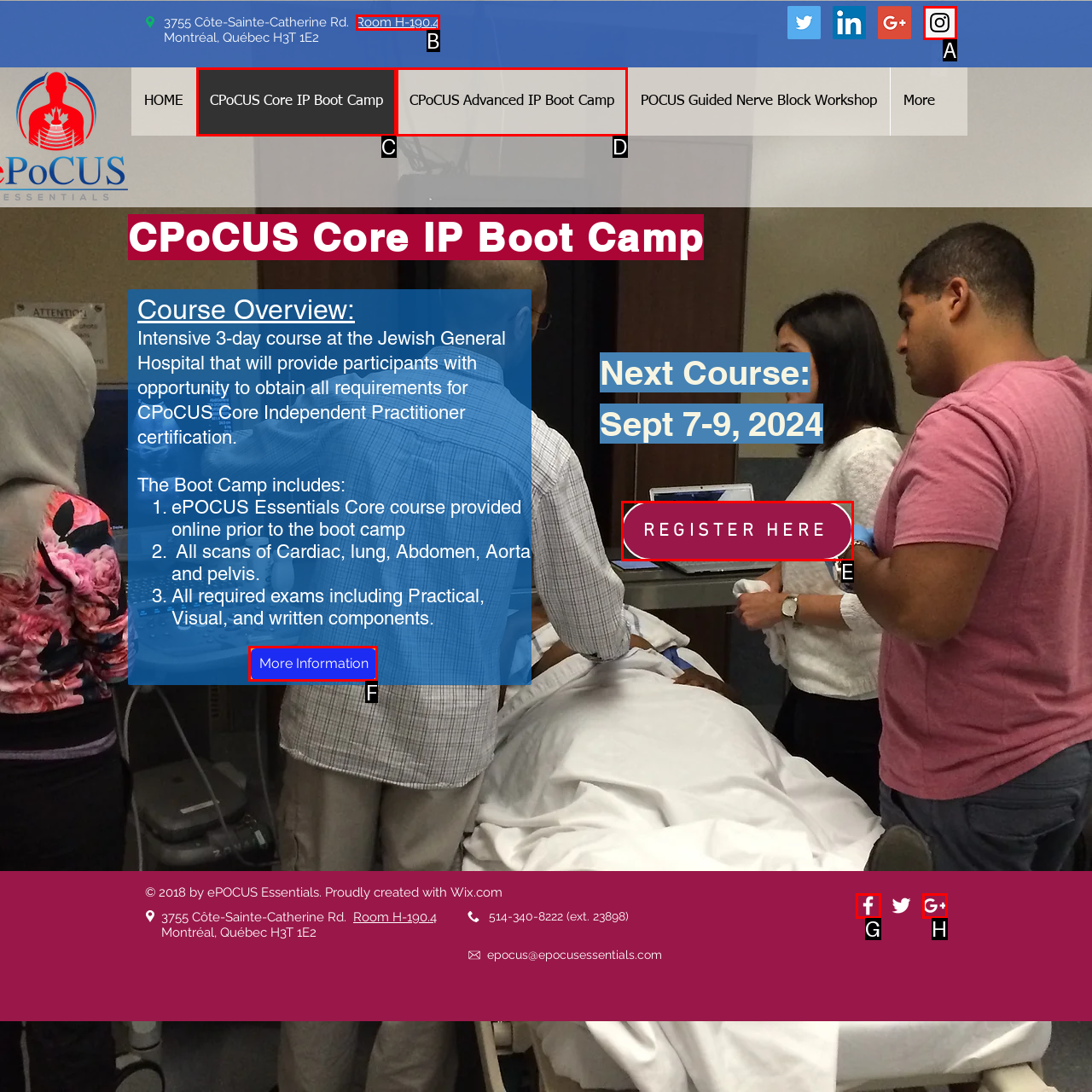Tell me which one HTML element you should click to complete the following task: Click the 'More Information' link
Answer with the option's letter from the given choices directly.

F